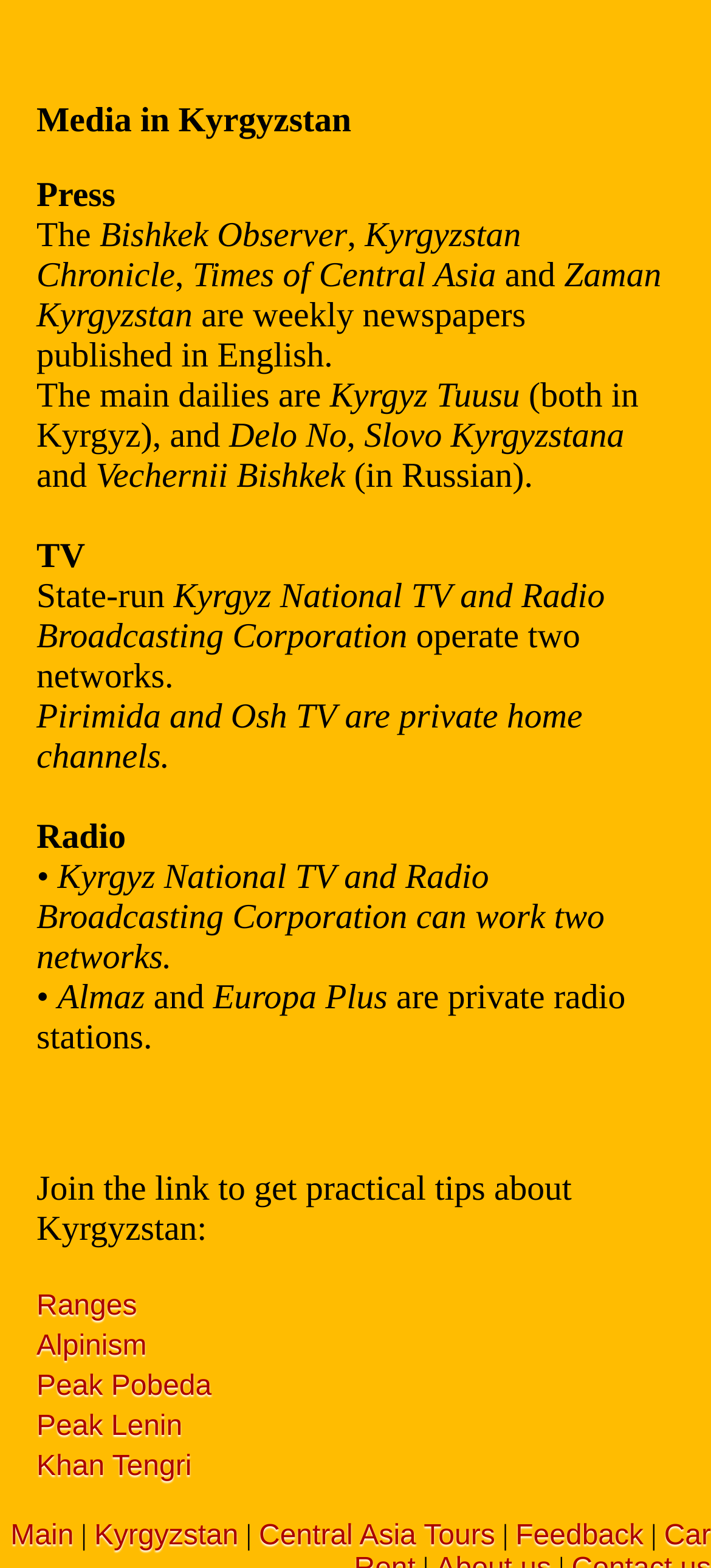Kindly determine the bounding box coordinates for the area that needs to be clicked to execute this instruction: "Visit Jatco Incorporated Facebook page".

None